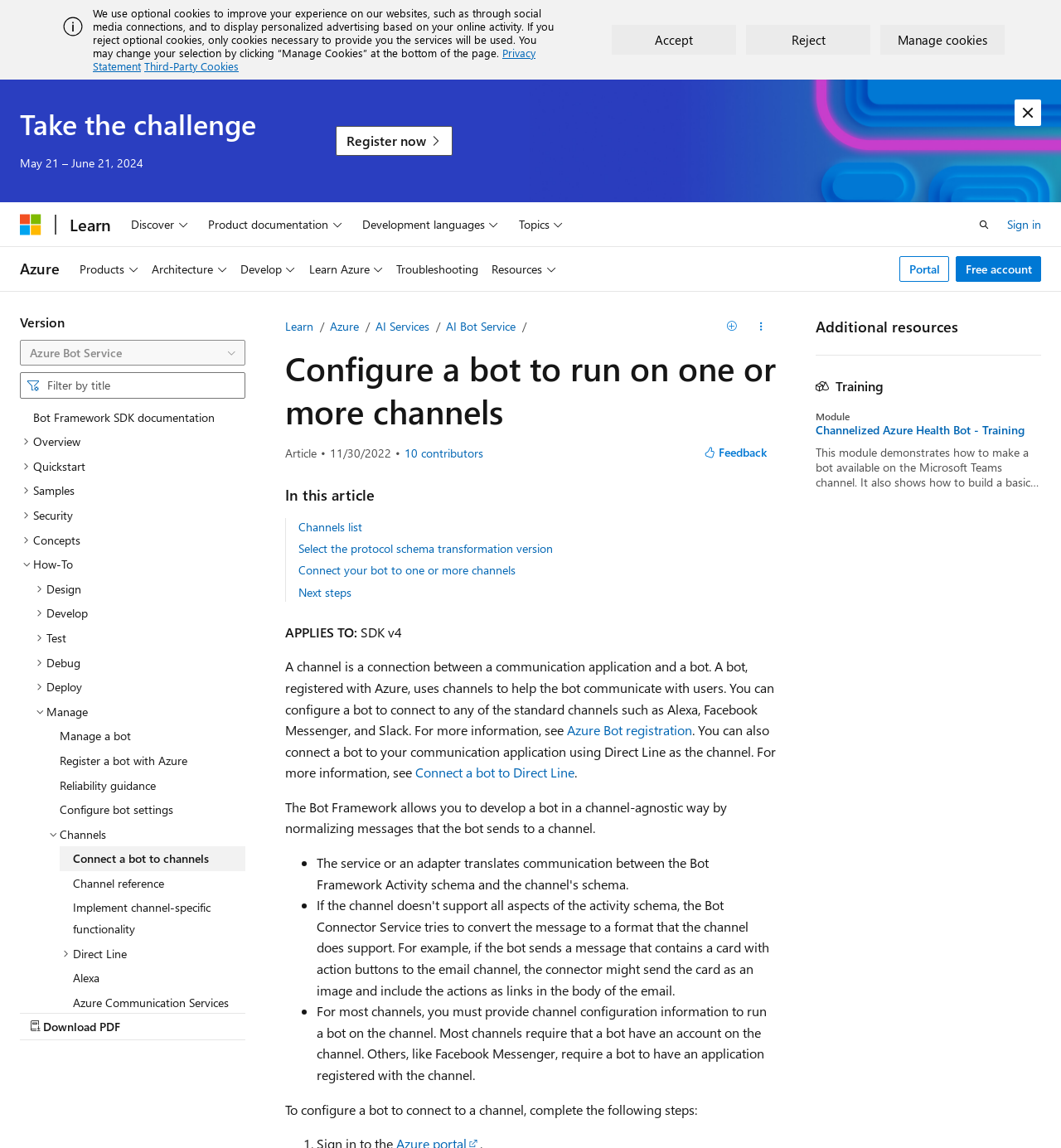What is the purpose of the 'Feedback' button?
Give a one-word or short phrase answer based on the image.

To provide feedback